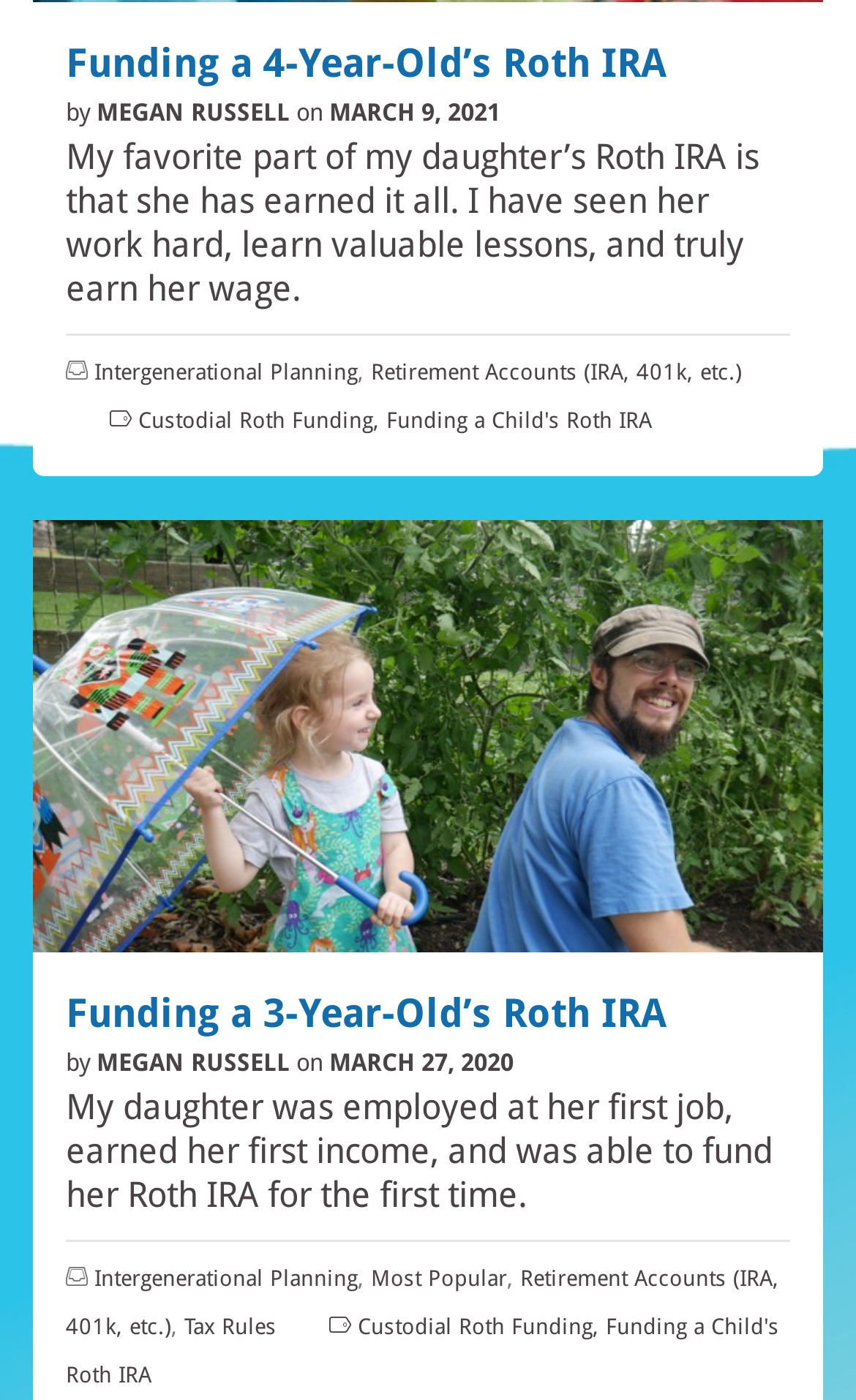Can you give a comprehensive explanation to the question given the content of the image?
What is the topic of the first article?

The first article's topic can be determined by looking at the heading 'Funding a 4-Year-Old’s Roth IRA' which is a child element of the link with the same text. This heading is located at the top of the page, indicating it is the main topic of the first article.